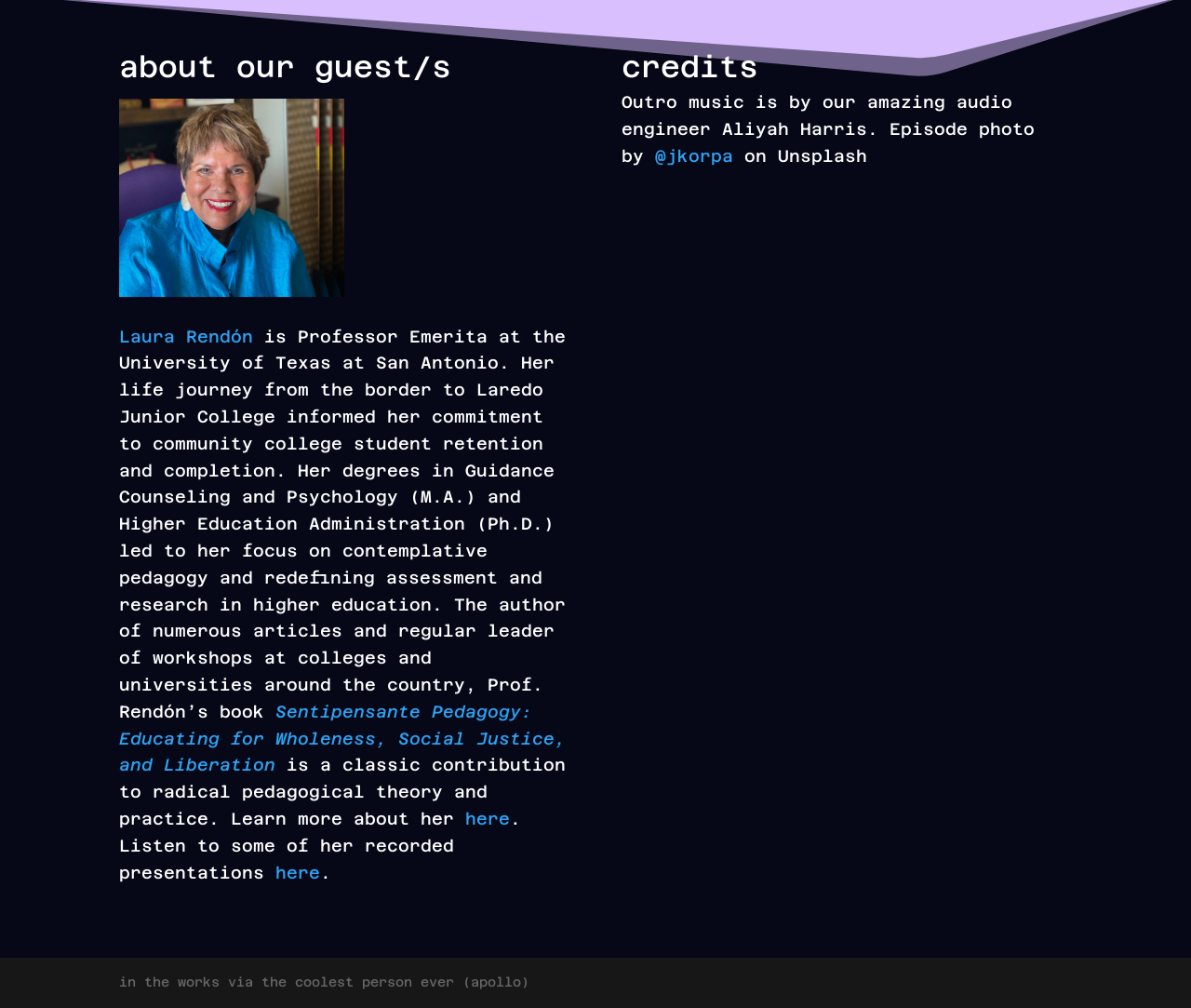Using the description "Laura Rendón", locate and provide the bounding box of the UI element.

[0.1, 0.324, 0.212, 0.343]